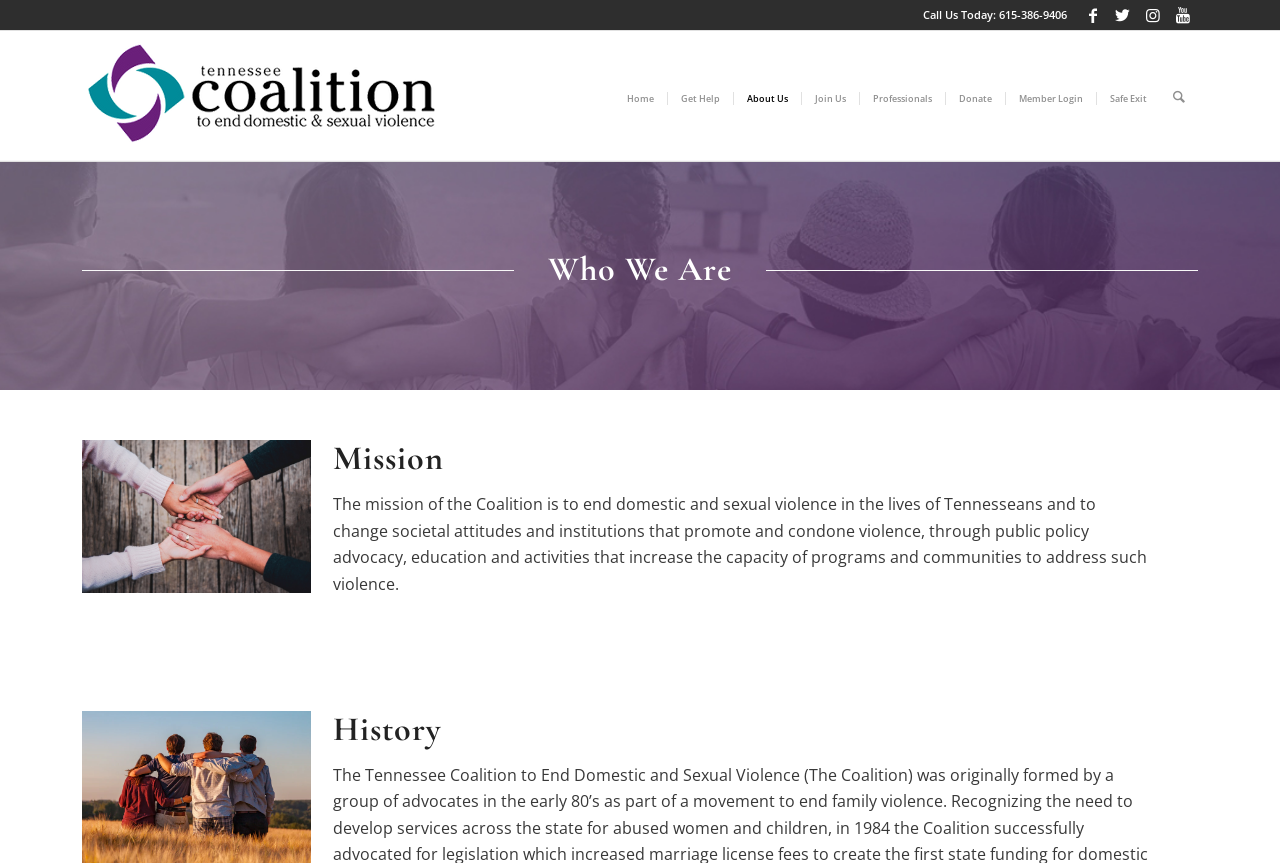Can you identify and provide the main heading of the webpage?

Who We Are